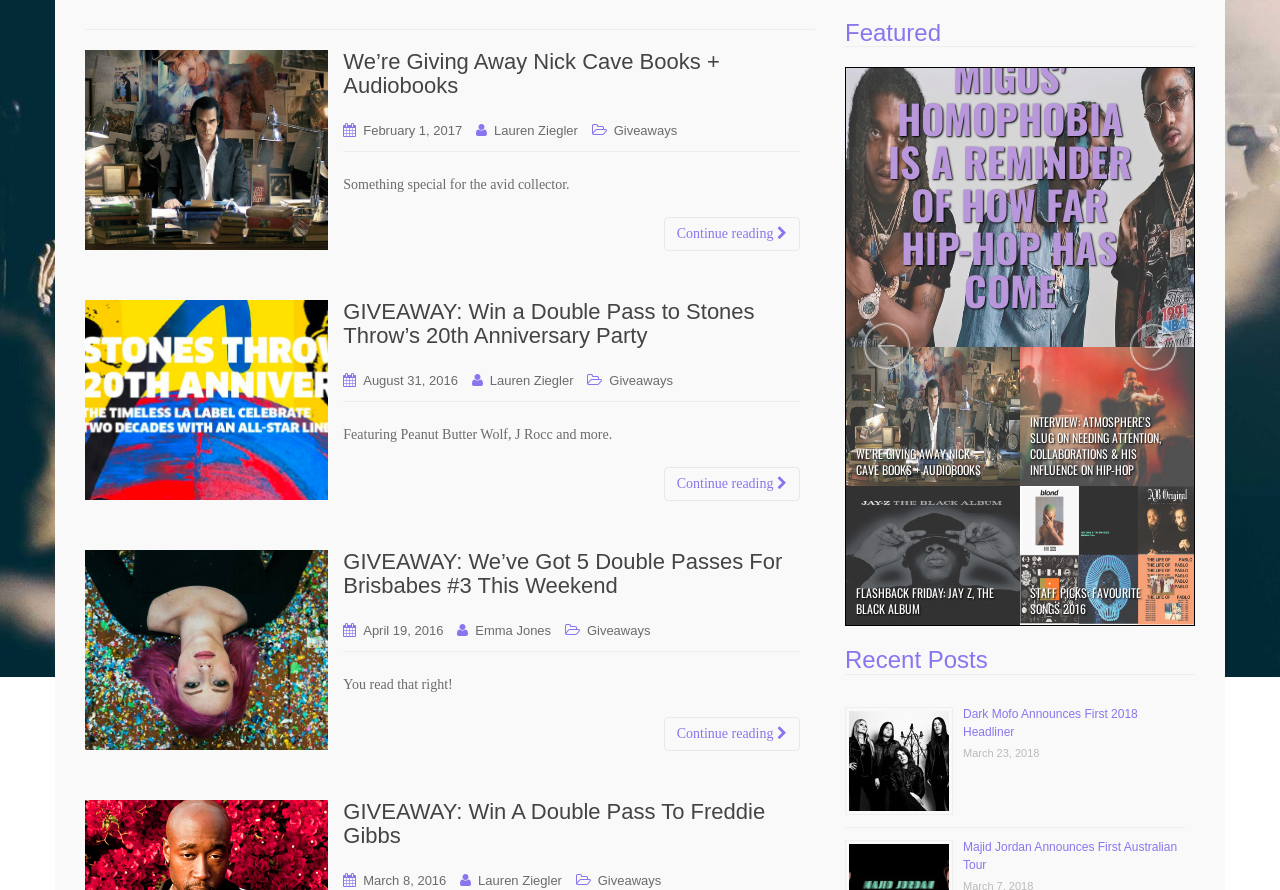Locate the bounding box coordinates for the element described below: "Giveaways". The coordinates must be four float values between 0 and 1, formatted as [left, top, right, bottom].

[0.459, 0.7, 0.508, 0.716]